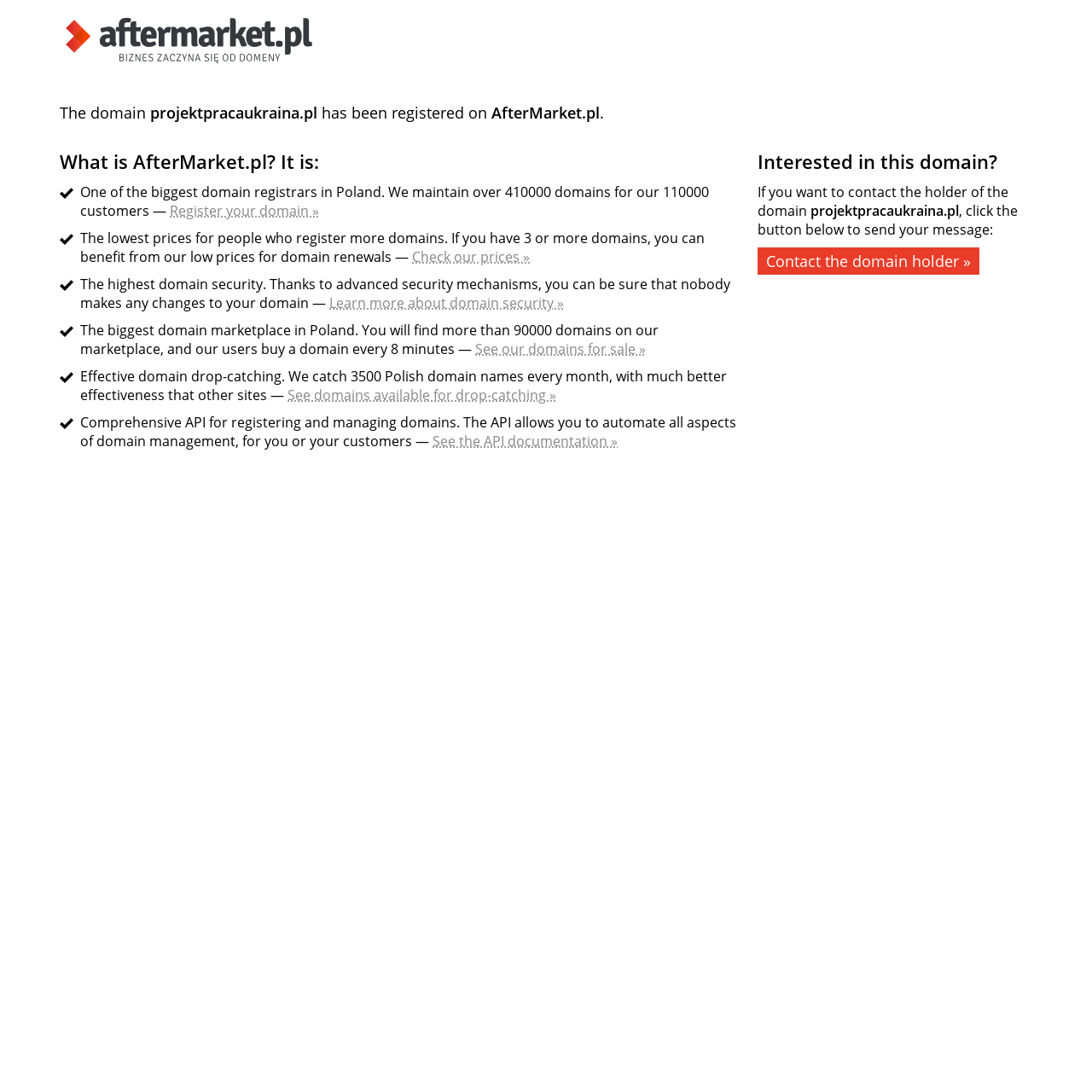What is the domain name mentioned on this webpage?
Based on the image, give a one-word or short phrase answer.

projektpracaukraina.pl